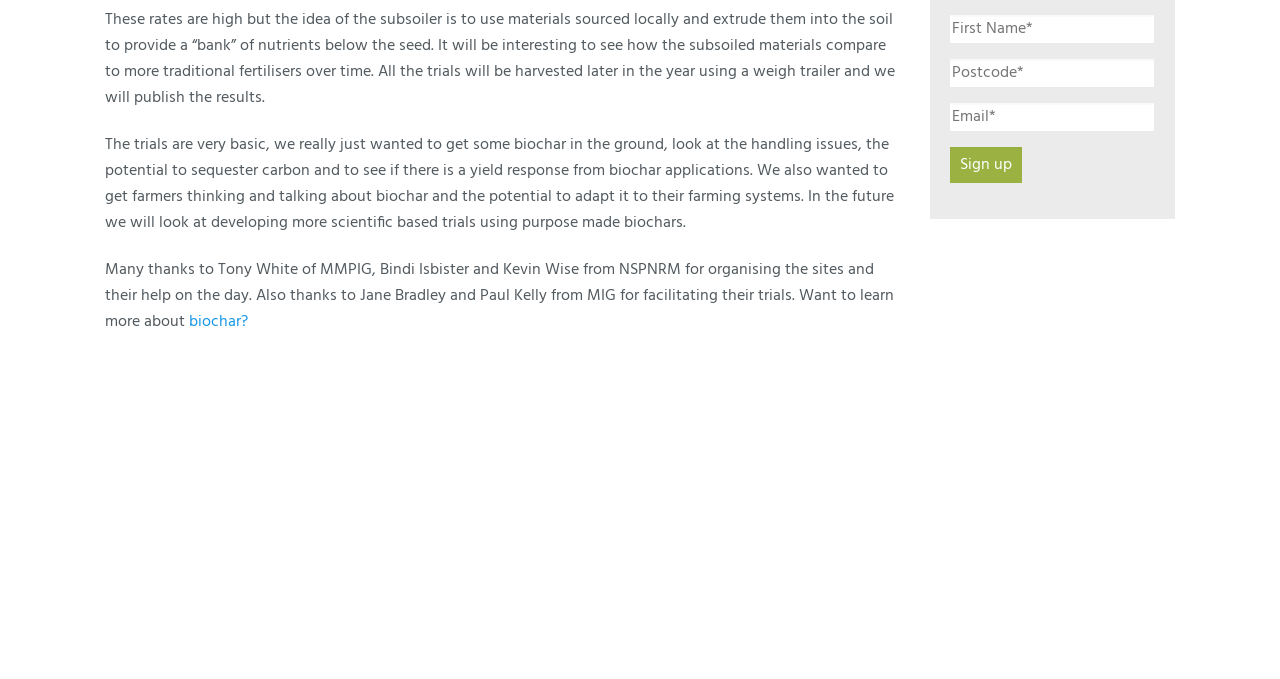Locate the bounding box coordinates of the UI element described by: "#Carbon farming Futures". Provide the coordinates as four float numbers between 0 and 1, formatted as [left, top, right, bottom].

[0.666, 0.522, 0.802, 0.56]